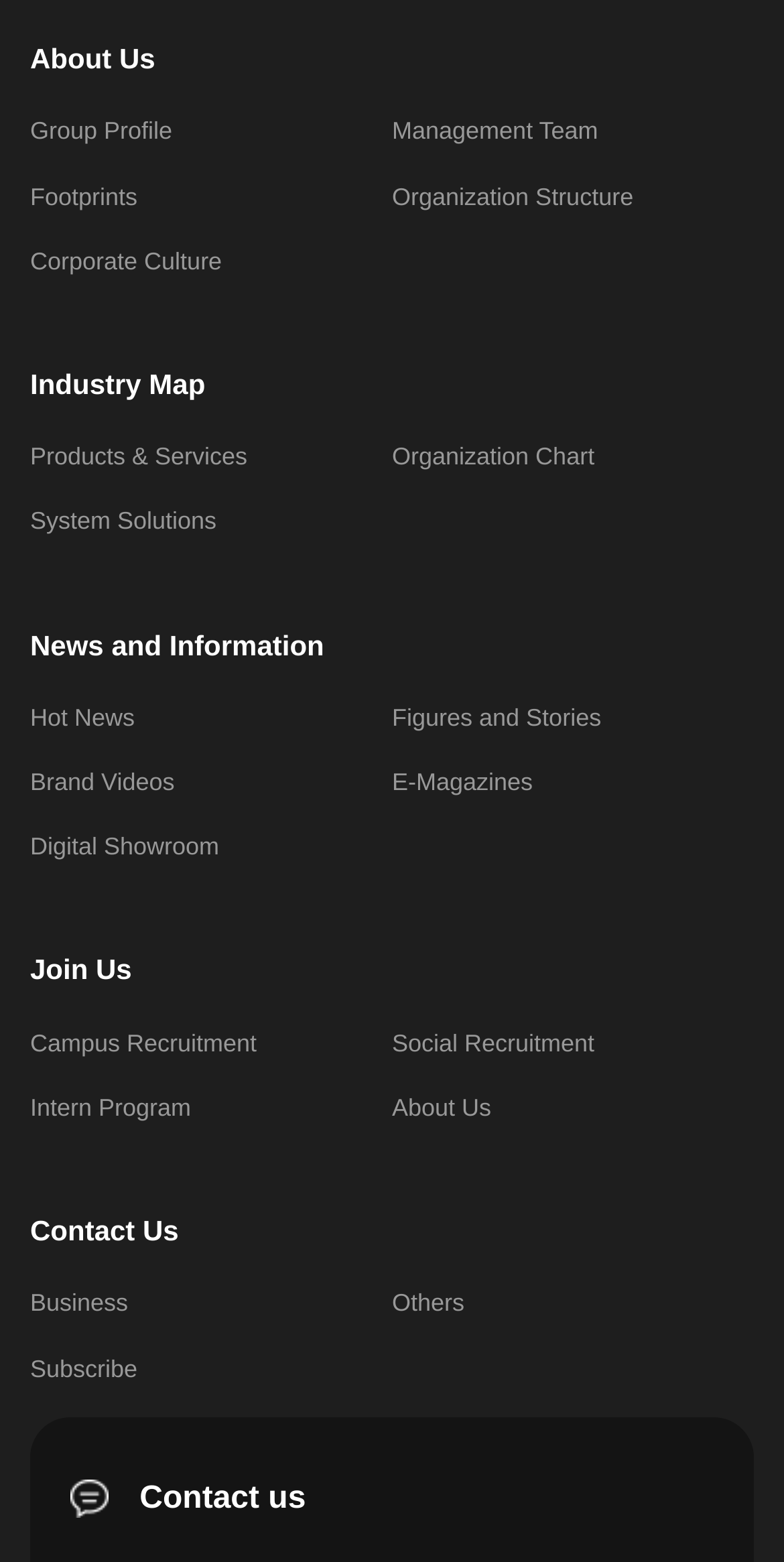Please identify the bounding box coordinates of the element I need to click to follow this instruction: "Contact Business".

[0.038, 0.825, 0.163, 0.843]